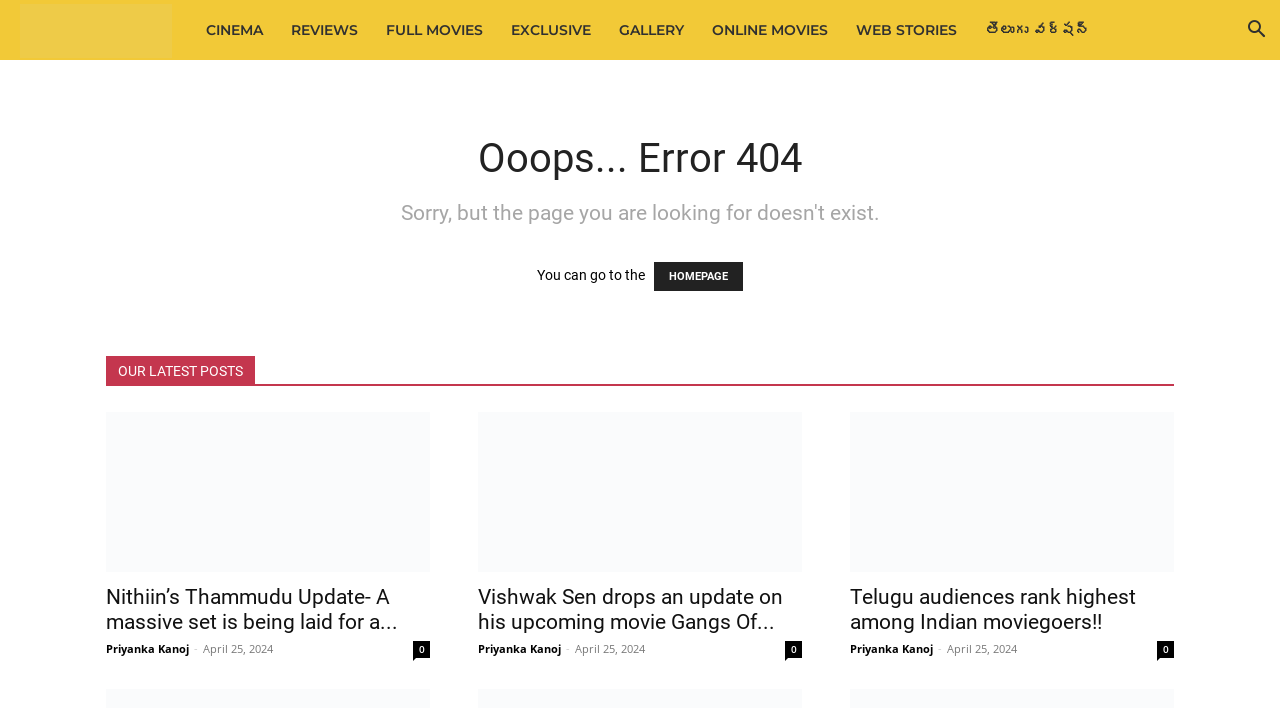Construct a thorough caption encompassing all aspects of the webpage.

The webpage is a Telugu film news website, with a prominent error message "Ooops... Error 404" at the top center of the page. Below this error message, there is a link to the homepage. 

At the top of the page, there is a navigation menu with 9 links: "Telugu Filmnagar", "CINEMA", "REVIEWS", "FULL MOVIES", "EXCLUSIVE", "GALLERY", "ONLINE MOVIES", "WEB STORIES", and "తెలుగు వర్షన్". 

On the right side of the page, there is a button with an icon. 

The main content of the page is divided into three sections, each with a heading "OUR LATEST POSTS". Each section contains a link to a news article, an image, and a brief description of the article. The articles are about Telugu film news, including updates on movies and actors. 

There are three news articles in total, with the first one being about Nithiin's movie "Thammudu", the second one being about Vishwak Sen's movie "Gangs Of Godavari", and the third one being about a survey on Telugu moviegoers. Each article has a link to read more, an image, and a timestamp indicating when it was posted.